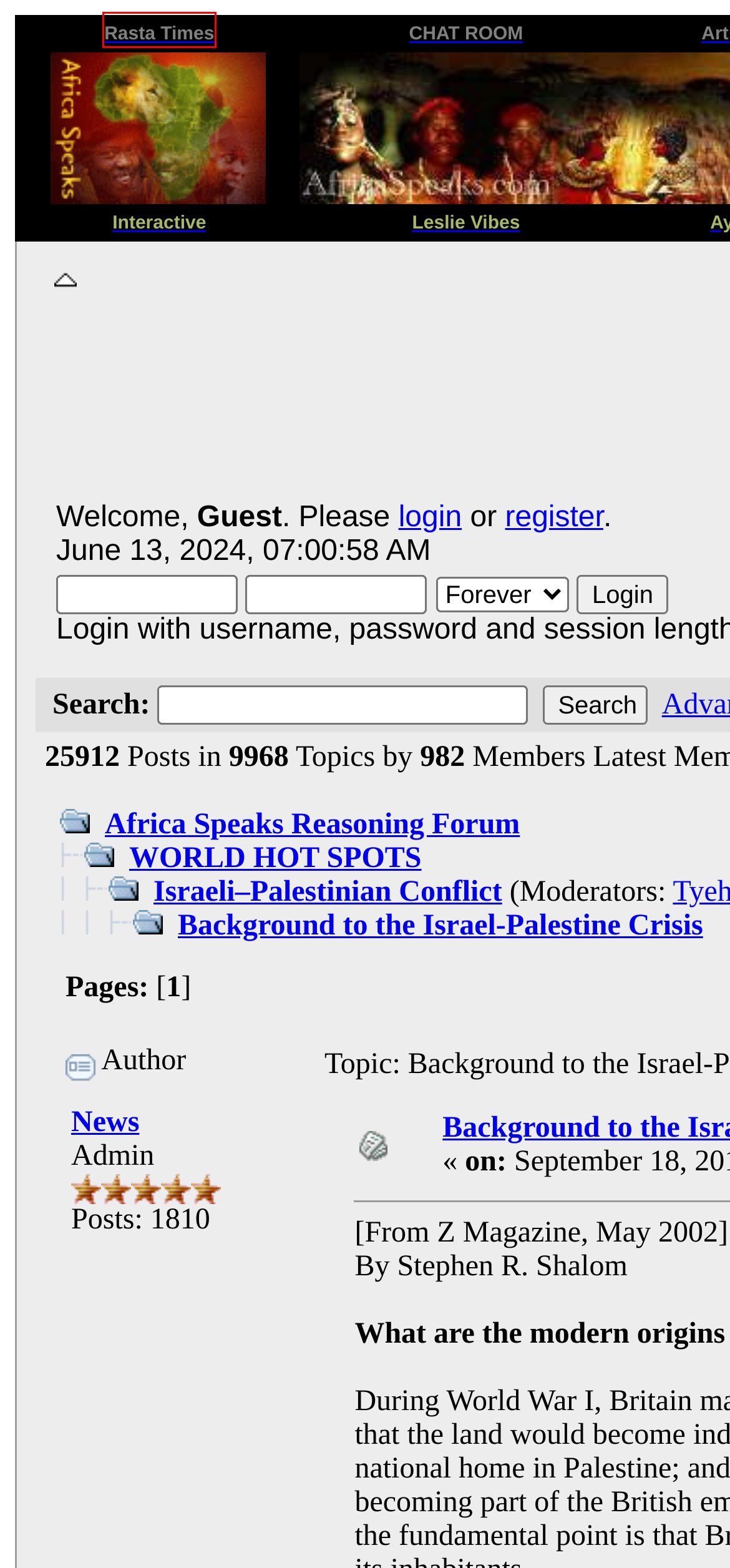You have a screenshot showing a webpage with a red bounding box around a UI element. Choose the webpage description that best matches the new page after clicking the highlighted element. Here are the options:
A. Login
B. Rastafari Speaks
C. IsraeliPalestinian Conflict
D. SMF User Help: Introduction
E. AfricaSpeaks.com - Leslie
F. RastaSpeaks.com - Articles Archive
G. RASTATIMES.COM : HOMEPAGE
H. Africa Speaks Reasoning Forum - Index

G